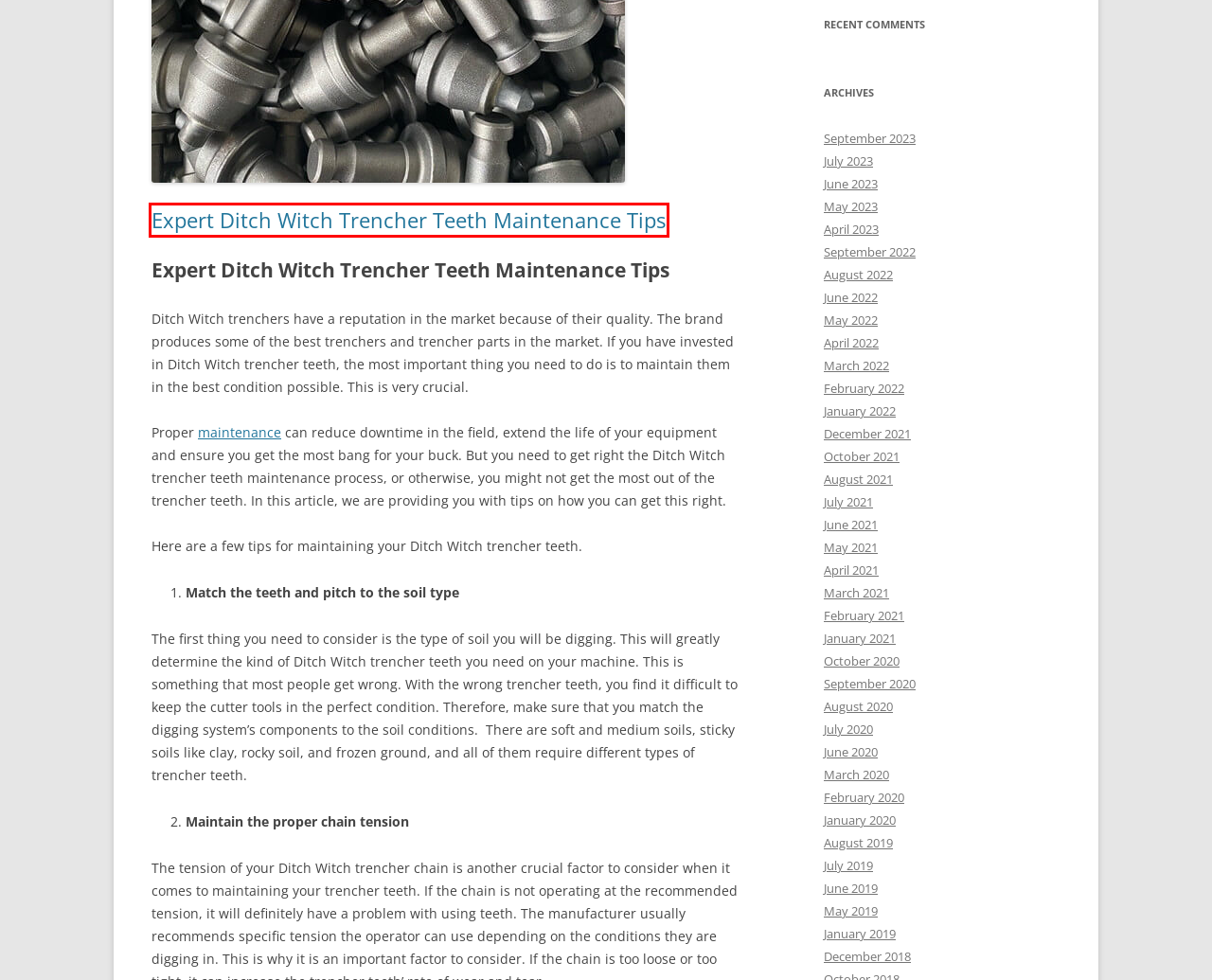A screenshot of a webpage is given, featuring a red bounding box around a UI element. Please choose the webpage description that best aligns with the new webpage after clicking the element in the bounding box. These are the descriptions:
A. September 2022 - GRINDER CRUSHER BLOG
B. June 2019 - GRINDER CRUSHER BLOG
C. January 2021 - GRINDER CRUSHER BLOG
D. February 2021 - GRINDER CRUSHER BLOG
E. May 2021 - GRINDER CRUSHER BLOG
F. January 2019 - GRINDER CRUSHER BLOG
G. June 2020 - GRINDER CRUSHER BLOG
H. Expert Ditch Witch Trencher Teeth Maintenance Tips

H